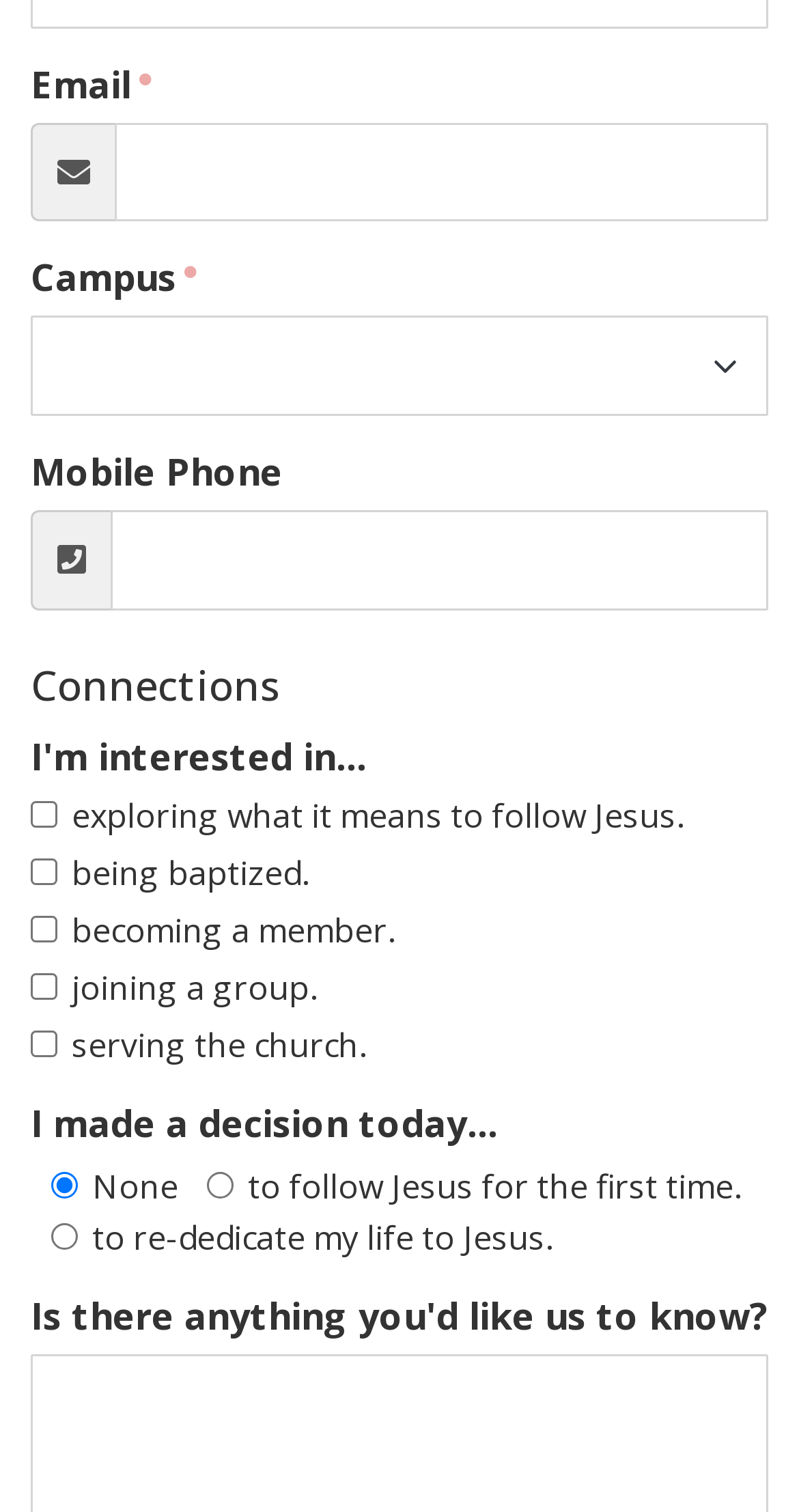For the element described, predict the bounding box coordinates as (top-left x, top-left y, bottom-right x, bottom-right y). All values should be between 0 and 1. Element description: name="ctl00$main$ctl10$ctl01$ctl00$pnMobile"

[0.138, 0.337, 0.962, 0.403]